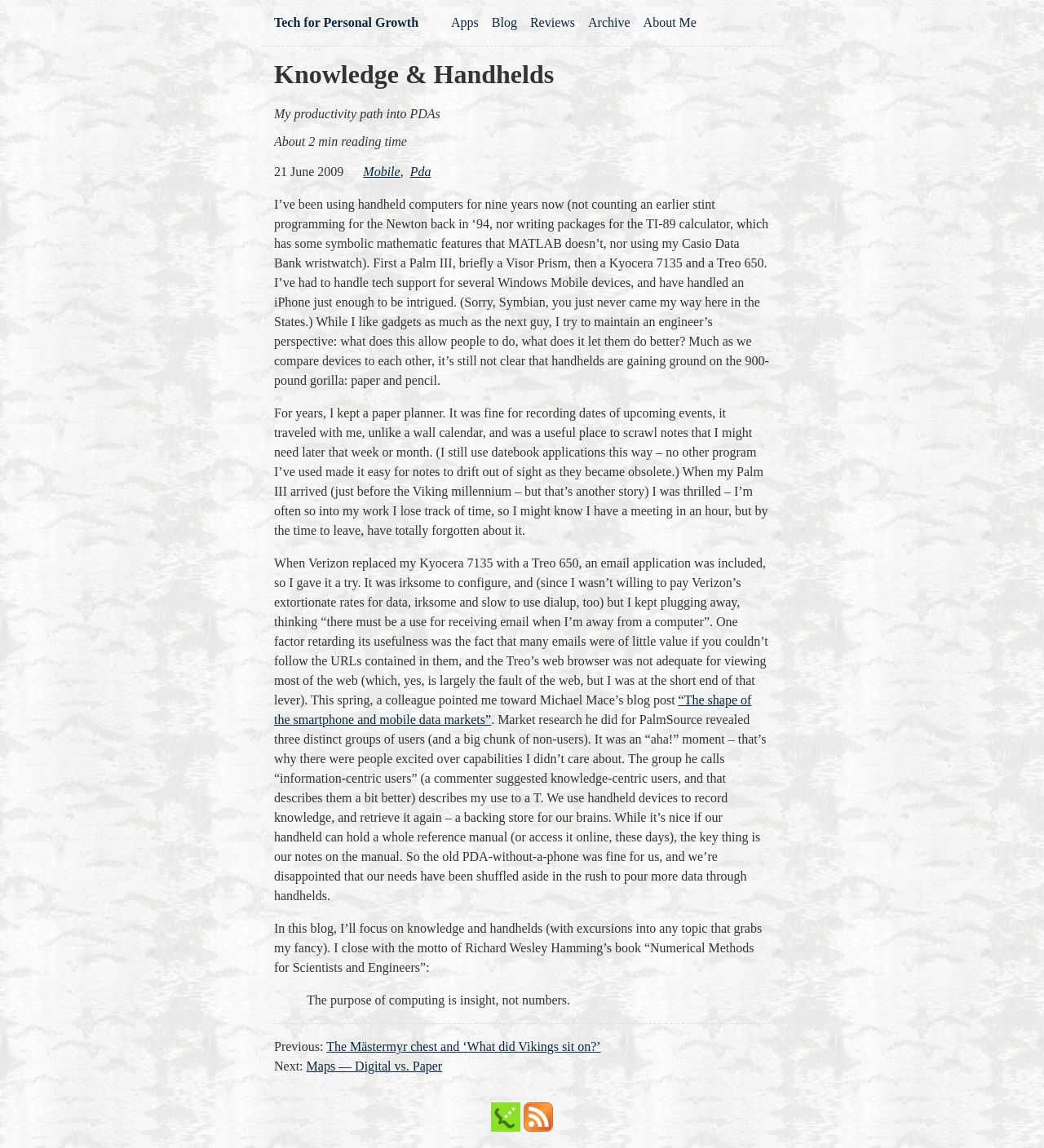What is the author's primary use for handheld devices?
Refer to the image and answer the question using a single word or phrase.

Recording knowledge